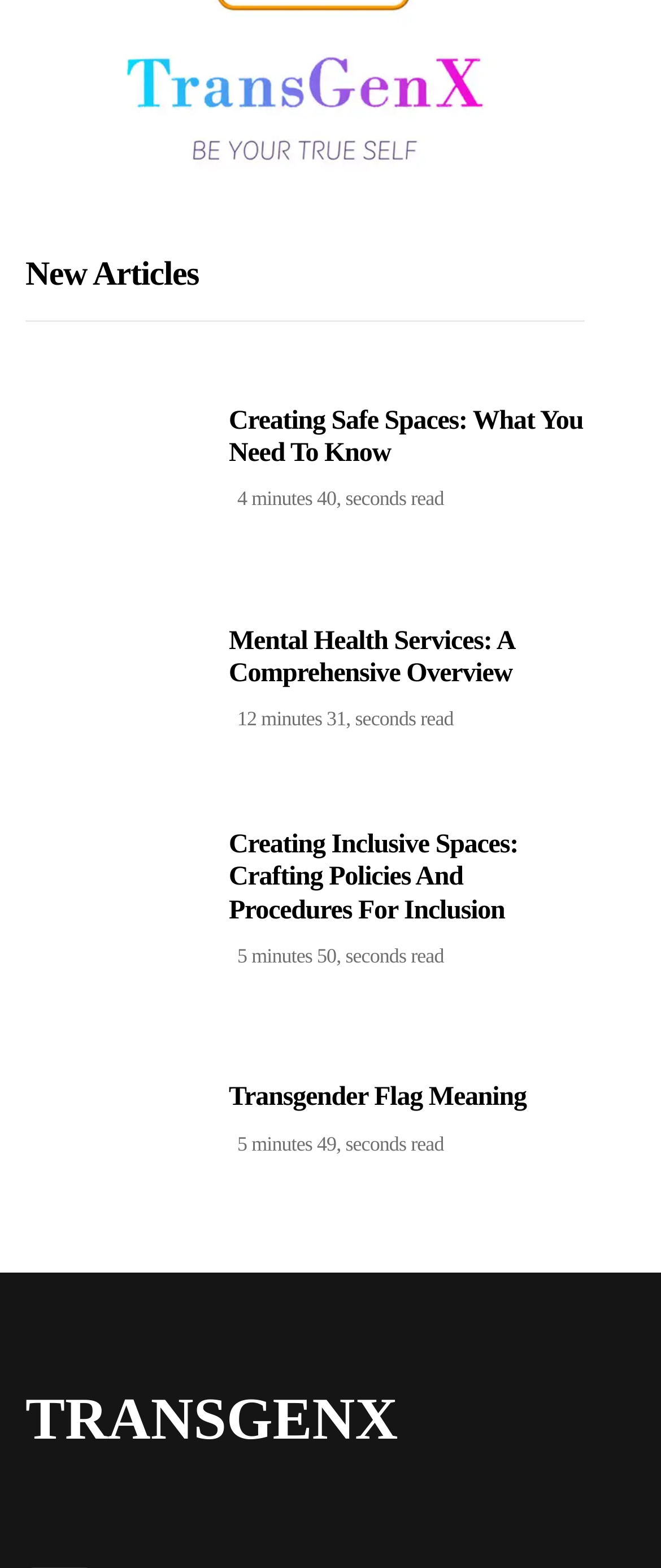How long does it take to read the second article?
Please respond to the question thoroughly and include all relevant details.

The reading time of the second article can be found by looking at the StaticText element with the text '12 minutes 31, seconds read'.